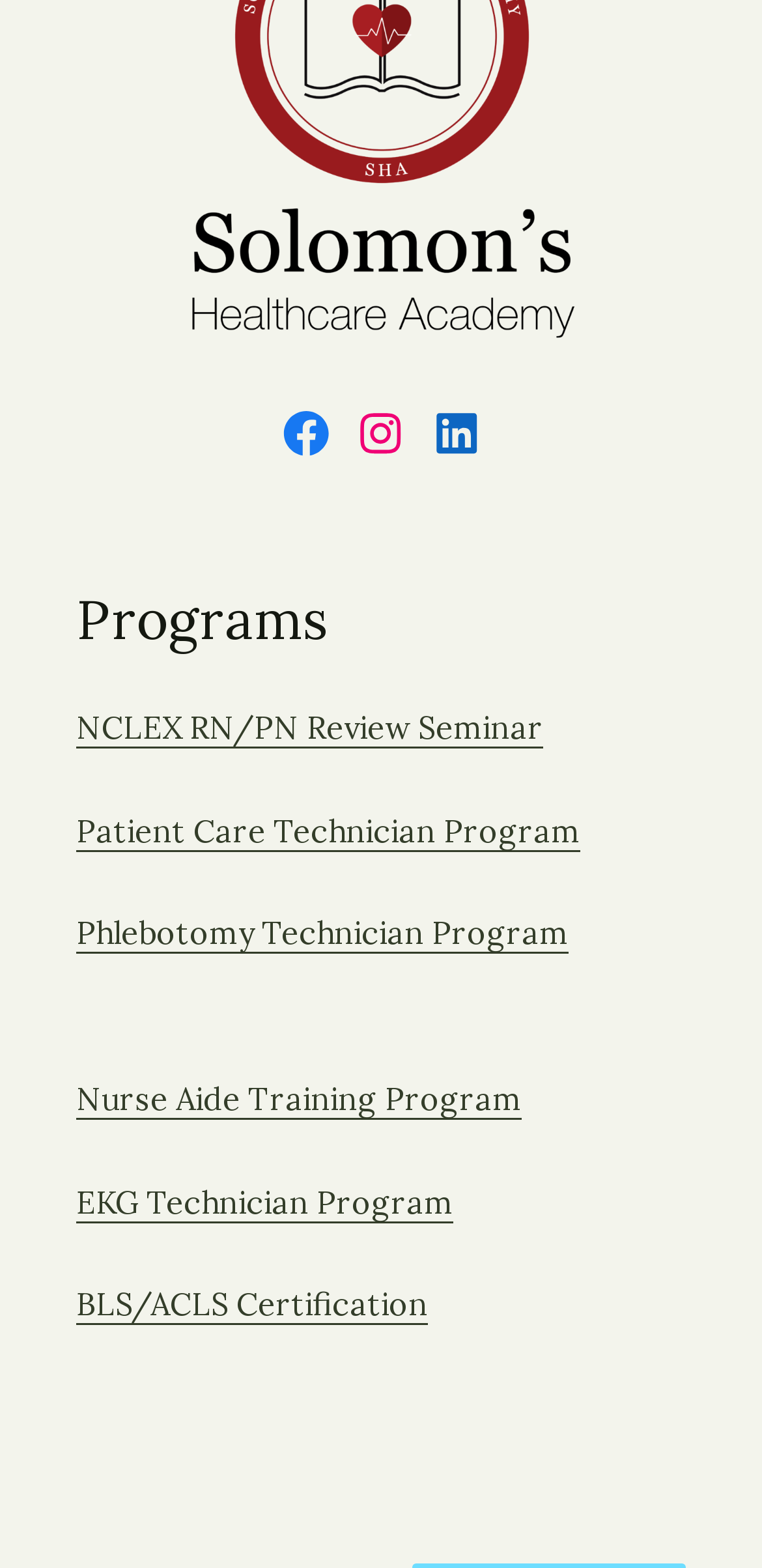Calculate the bounding box coordinates of the UI element given the description: "Nurse Aide Training Program".

[0.1, 0.688, 0.685, 0.714]